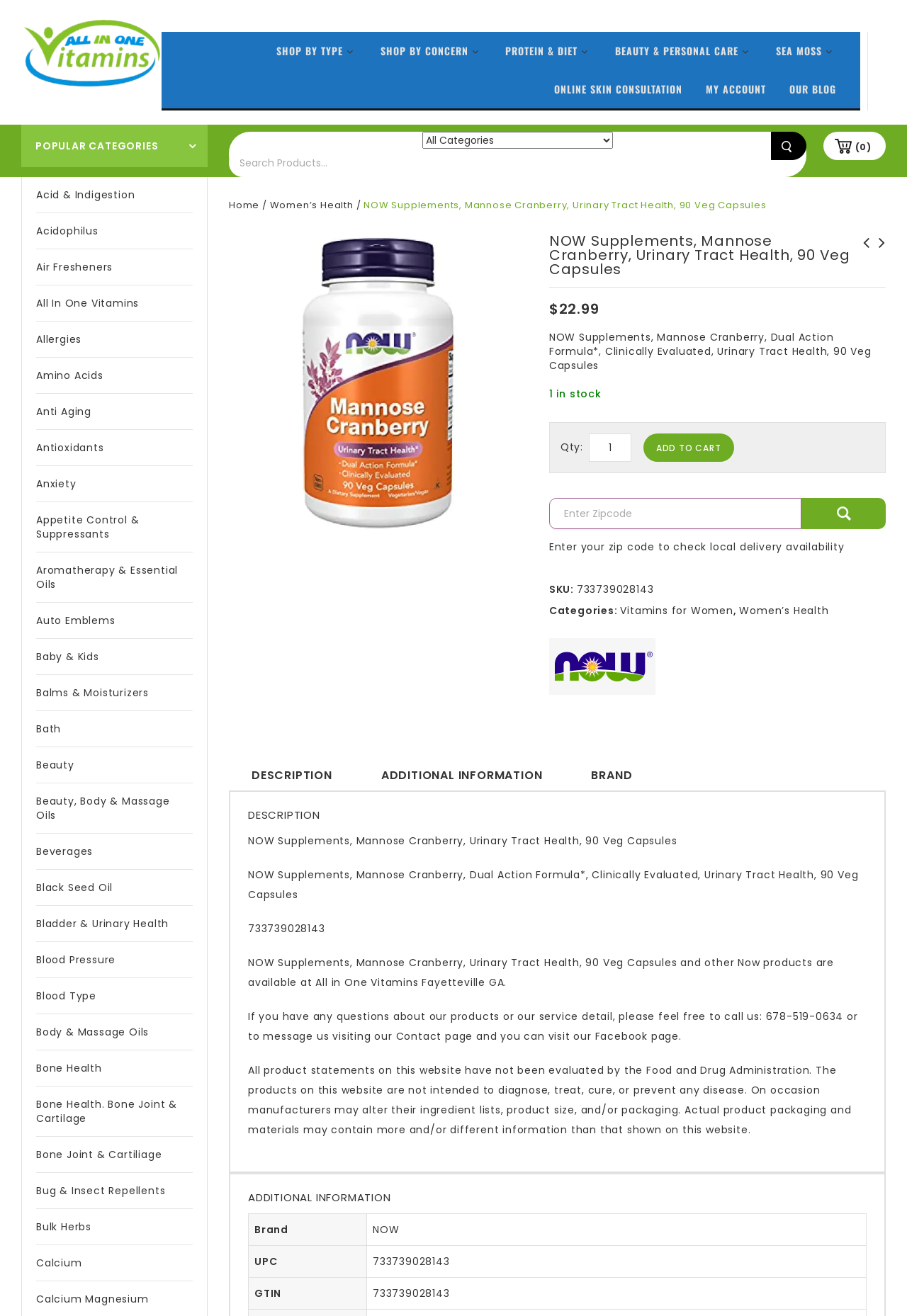How many items are in stock?
Give a single word or phrase as your answer by examining the image.

1